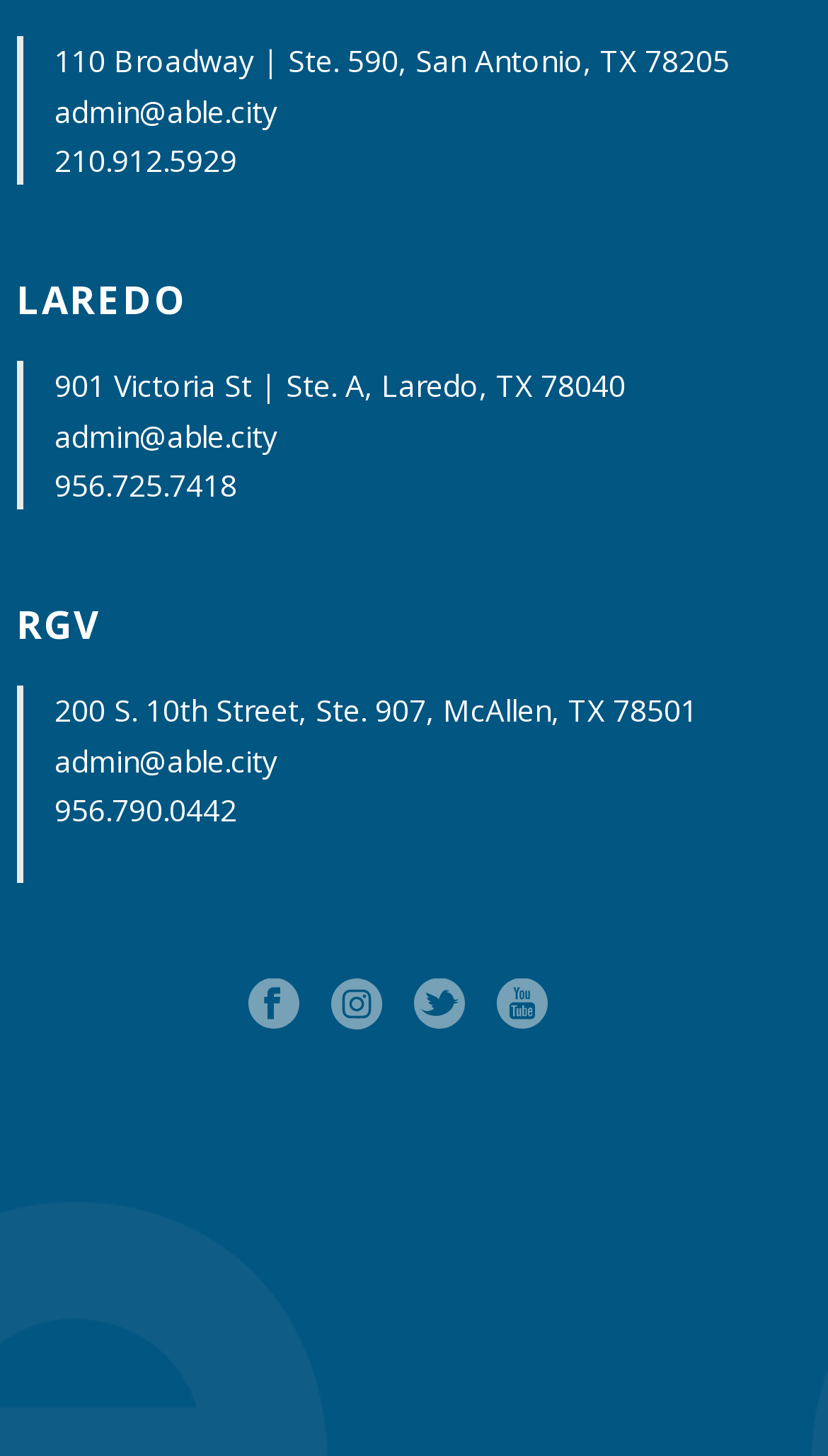How many social media platforms are listed?
Answer the question with a detailed explanation, including all necessary information.

I counted the number of social media platforms listed on the webpage, which are Facebook, Instagram, Twitter, and YouTube.